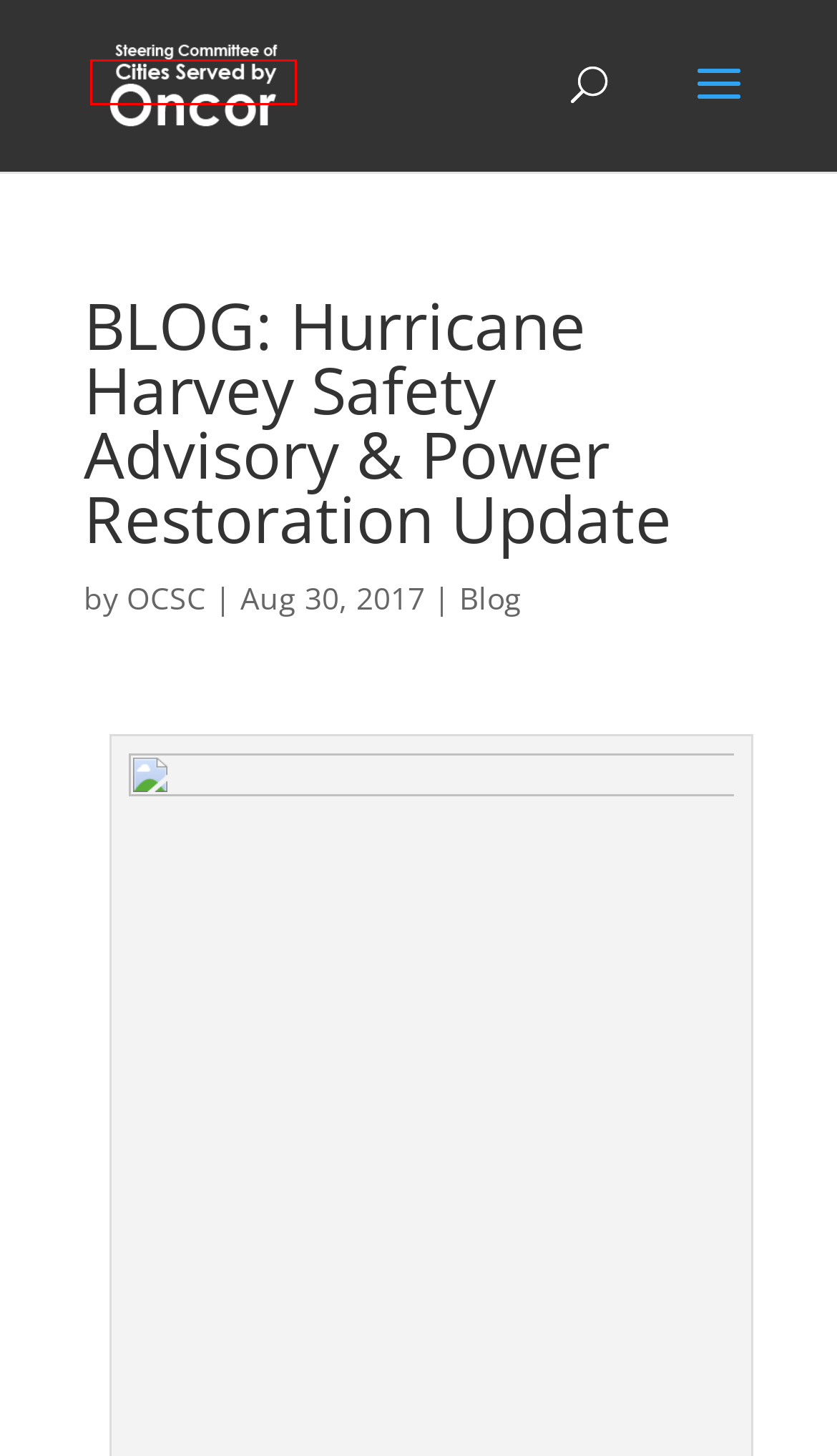You are presented with a screenshot of a webpage that includes a red bounding box around an element. Determine which webpage description best matches the page that results from clicking the element within the red bounding box. Here are the candidates:
A. About - Cities Served by Oncor
B. OCSC, Author at Cities Served by Oncor
C. FAQ - Cities Served by Oncor
D. City Resources Archives - Cities Served by Oncor
E. Utility News Archives - Cities Served by Oncor
F. Rates Archives - Cities Served by Oncor
G. Home - Cities Served by Oncor
H. Blog Archives - Cities Served by Oncor

G